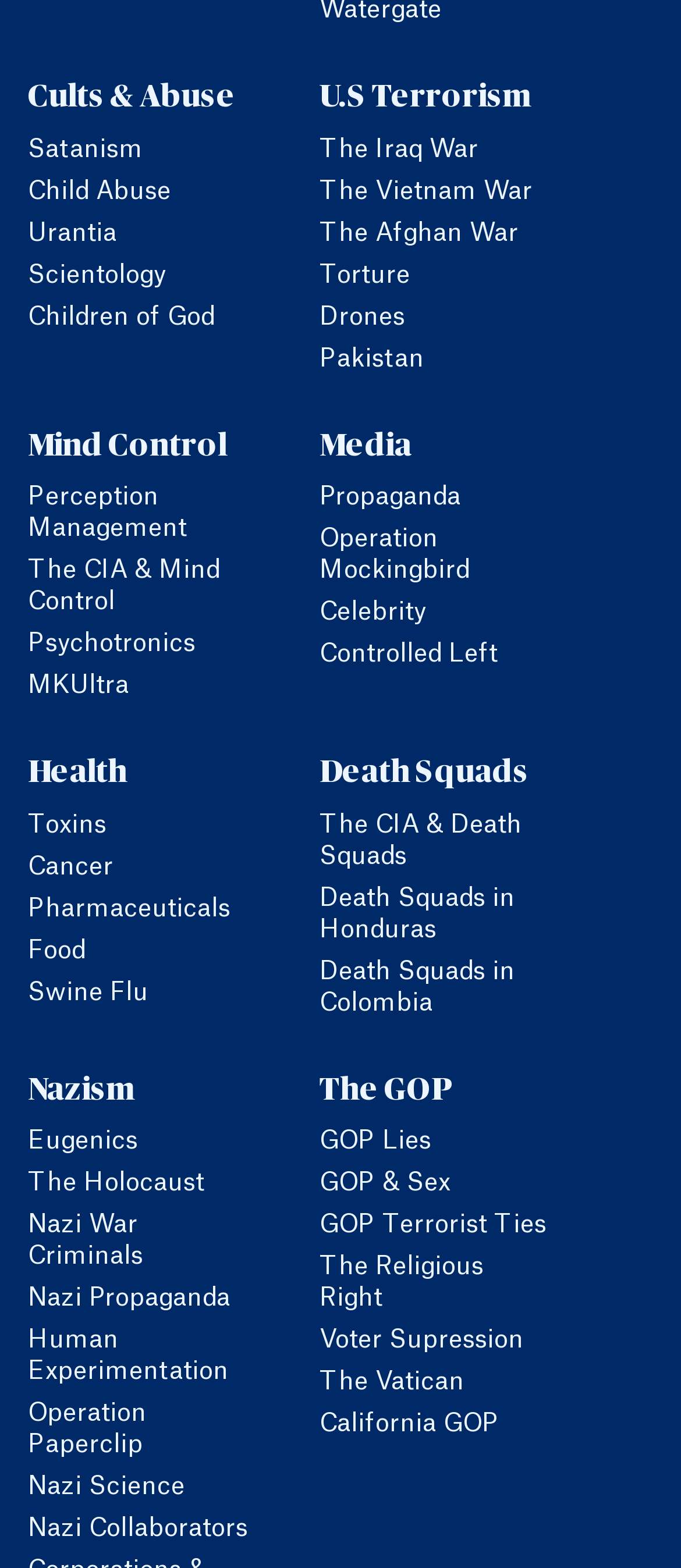Provide the bounding box coordinates of the UI element that matches the description: "Death Squads in Honduras".

[0.469, 0.565, 0.756, 0.601]